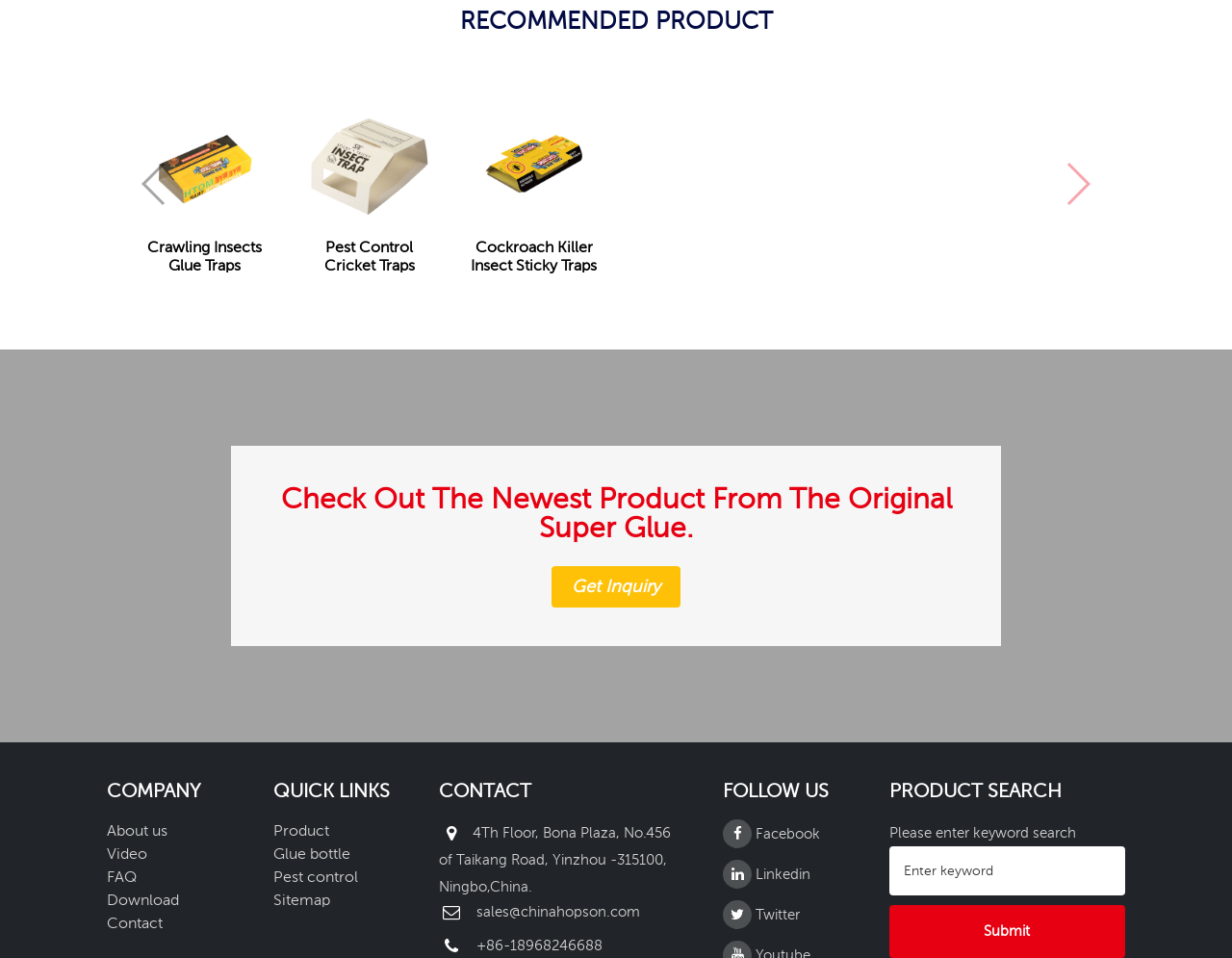What is the topic of the webpage?
Using the image as a reference, give a one-word or short phrase answer.

Insect traps